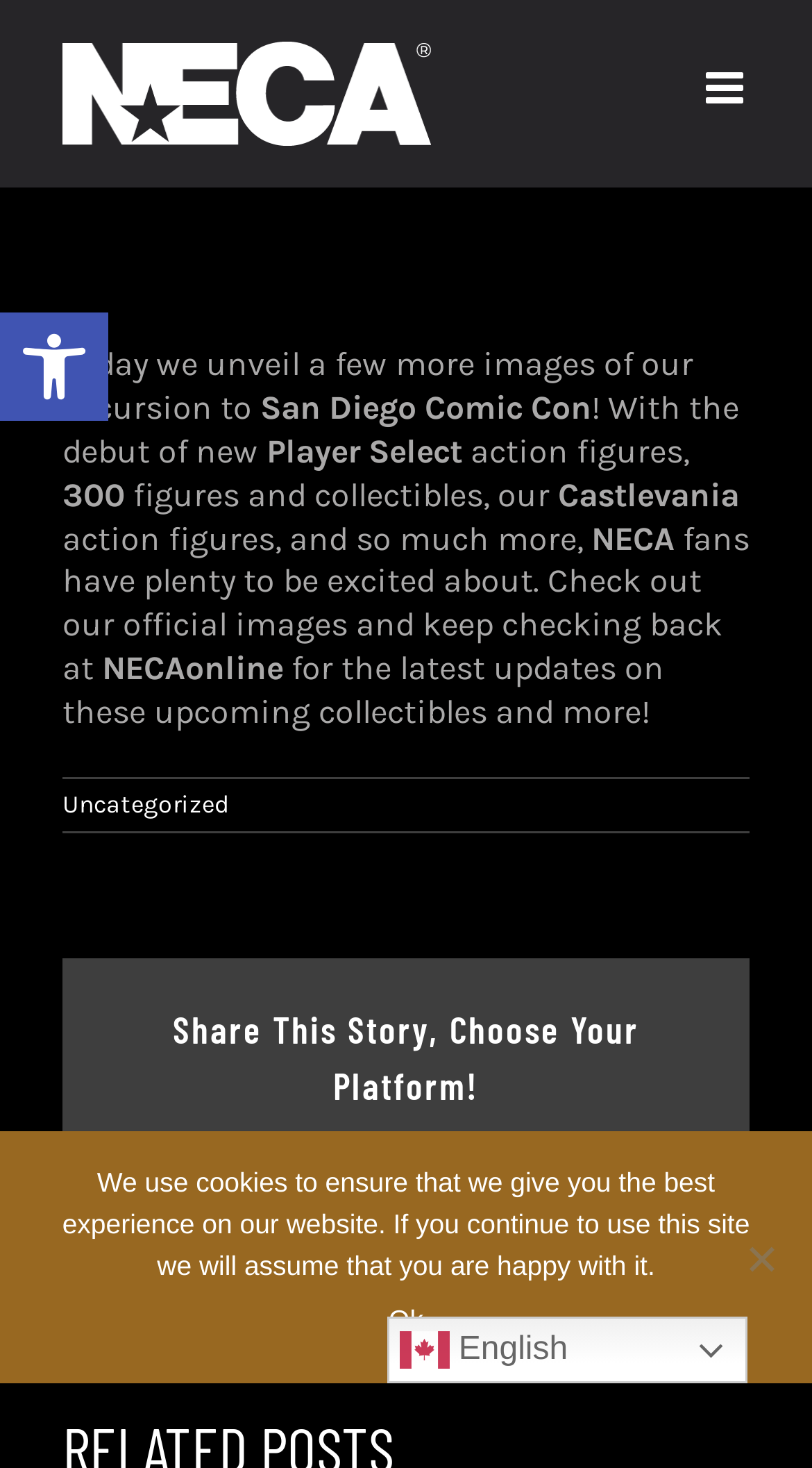Can you determine the bounding box coordinates of the area that needs to be clicked to fulfill the following instruction: "View Uncategorized posts"?

[0.077, 0.537, 0.282, 0.557]